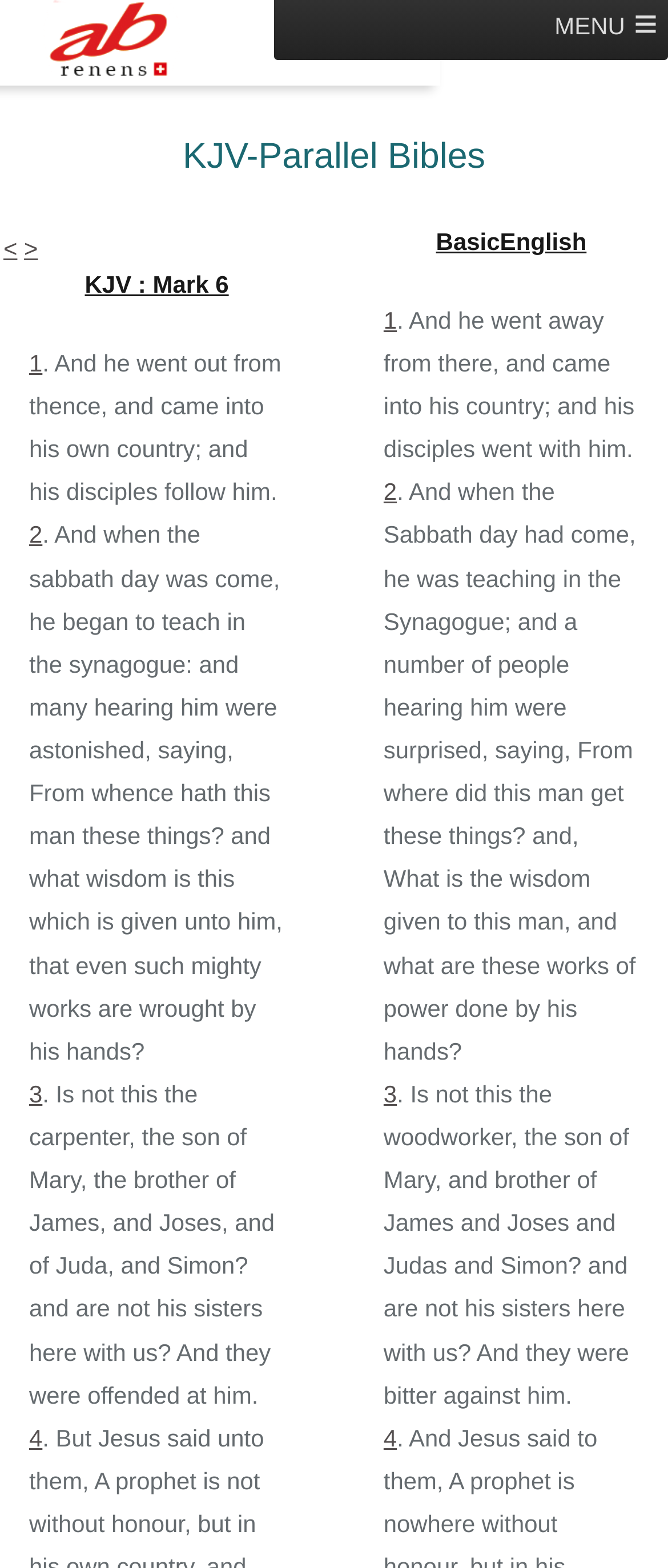How many verses are shown for each translation?
Could you please answer the question thoroughly and with as much detail as possible?

For both KJV and BasicEnglish translations, I can see four links with numbers 1 to 4, and corresponding static text displaying the verse content. This suggests that four verses are being shown for each translation.